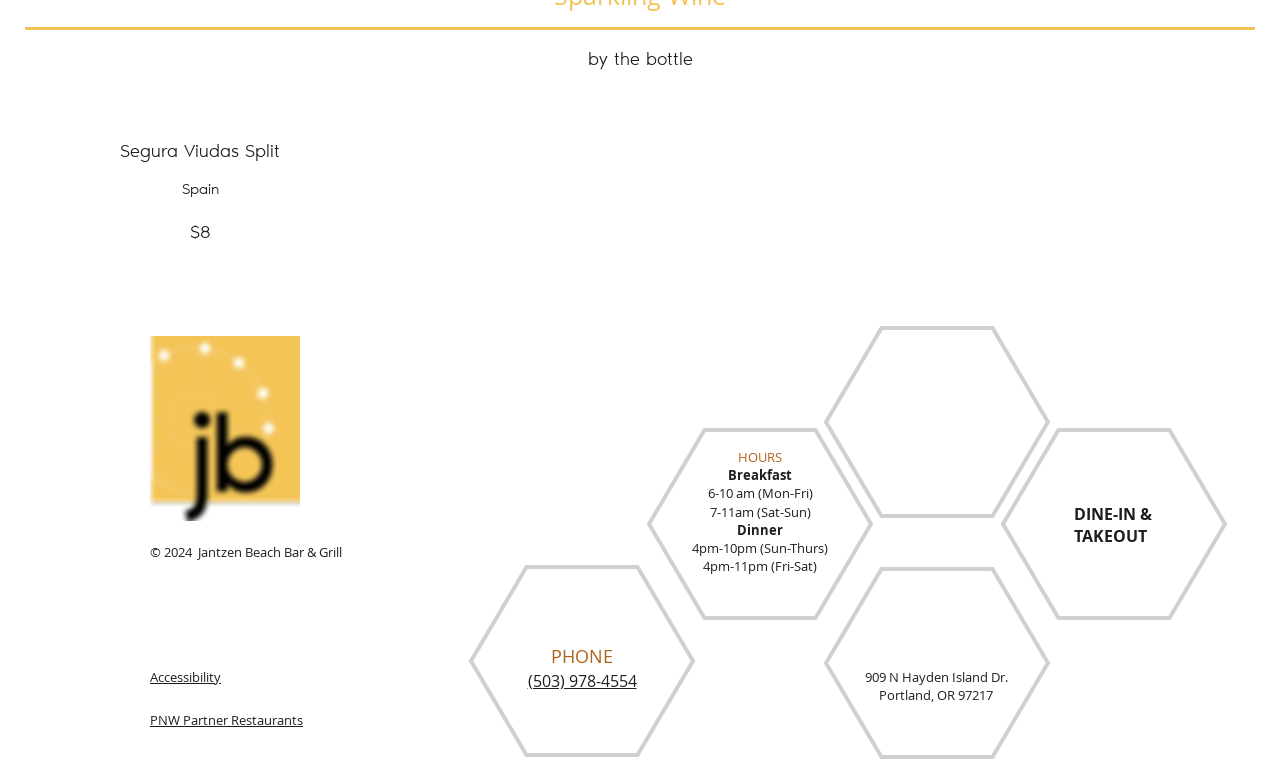What are the hours for breakfast at Jantzen Beach Bar & Grill?
Please use the visual content to give a single word or phrase answer.

6-10 am (Mon-Fri) 7-11am (Sat-Sun)